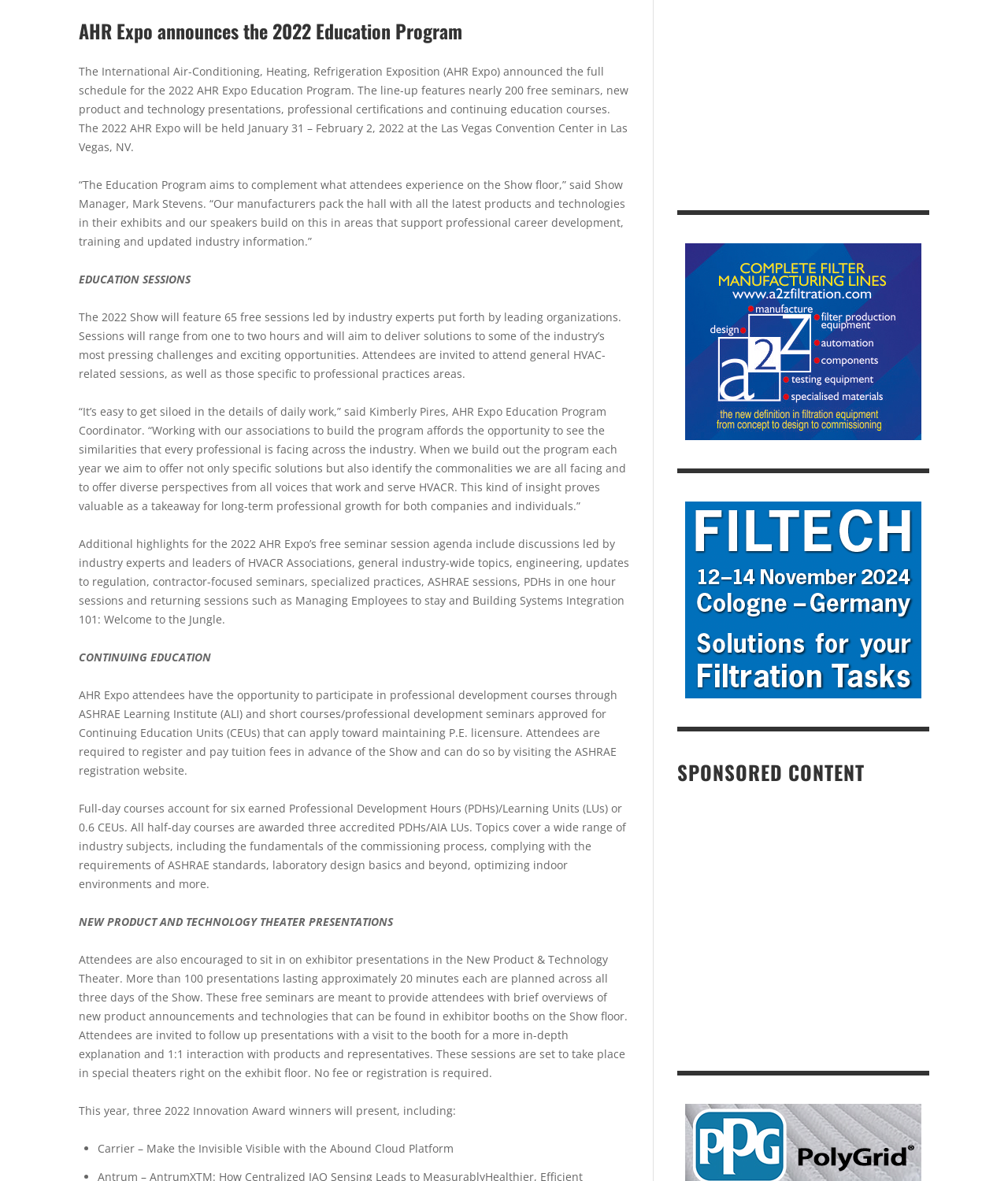Please find the bounding box coordinates of the section that needs to be clicked to achieve this instruction: "Read 'Efficient Air Filter Media of Crimped Microfiber Yarns' article".

[0.736, 0.064, 0.922, 0.088]